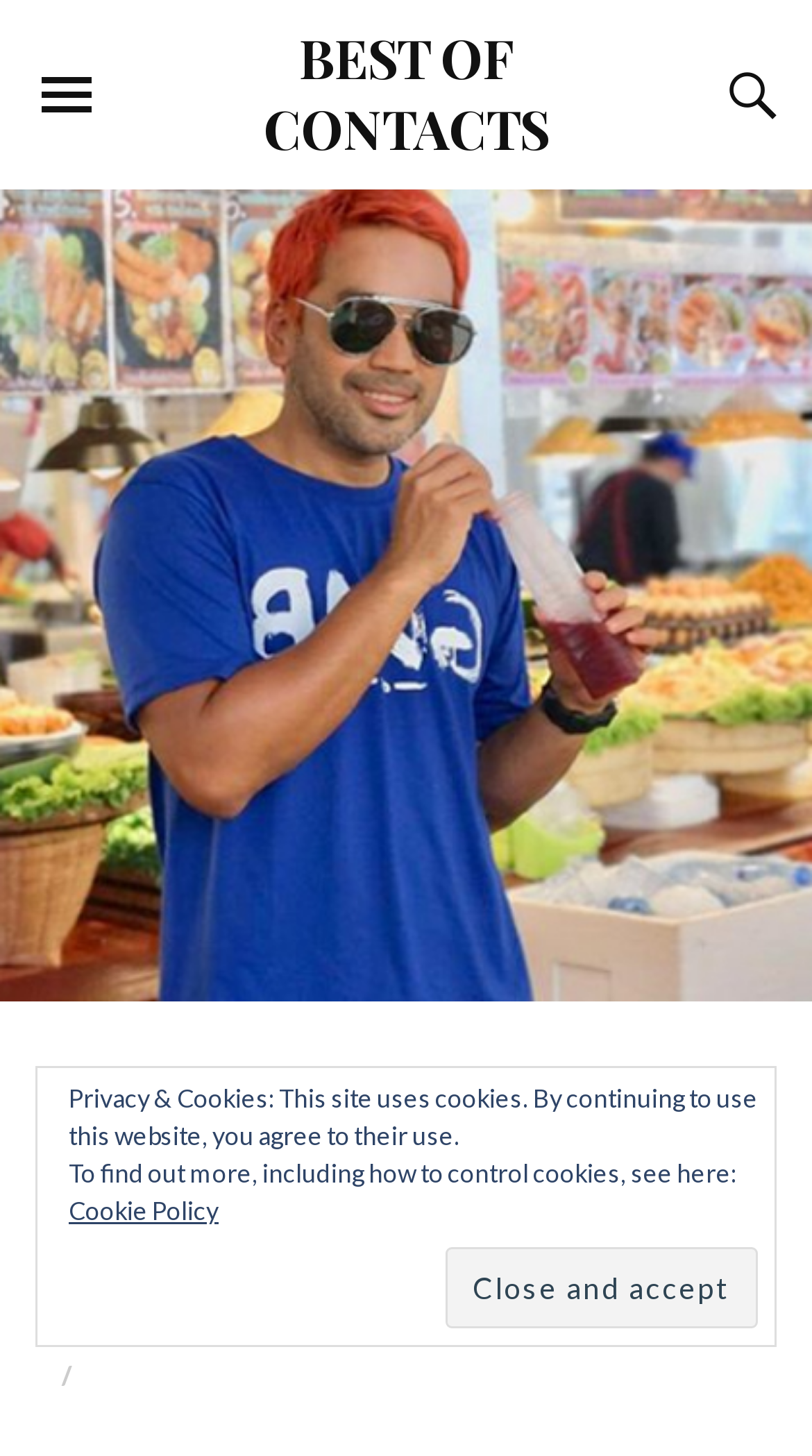Answer this question in one word or a short phrase: What is the name of the policy related to cookies?

Cookie Policy